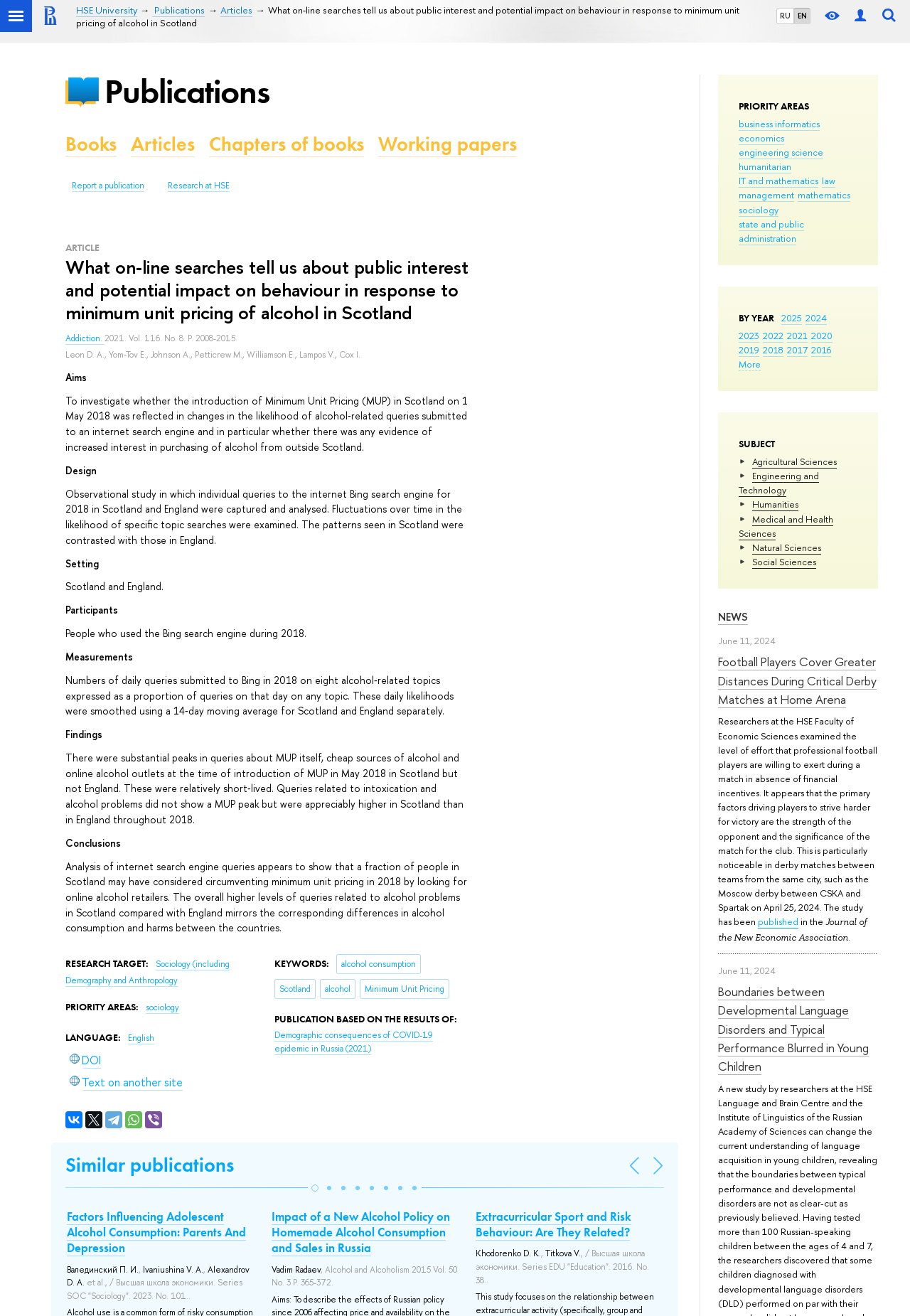Select the bounding box coordinates of the element I need to click to carry out the following instruction: "Search for publications".

[0.965, 0.0, 0.988, 0.024]